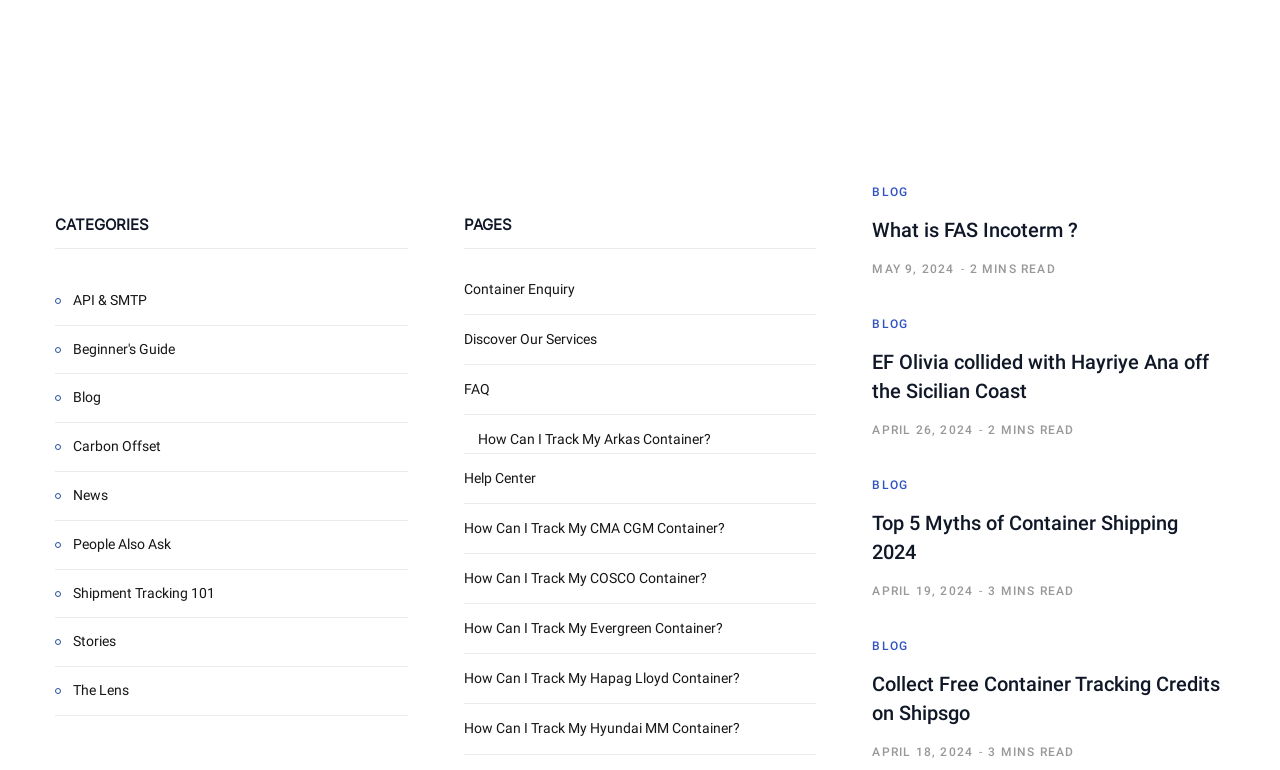Answer the following query concisely with a single word or phrase:
How many articles are listed on the page?

4